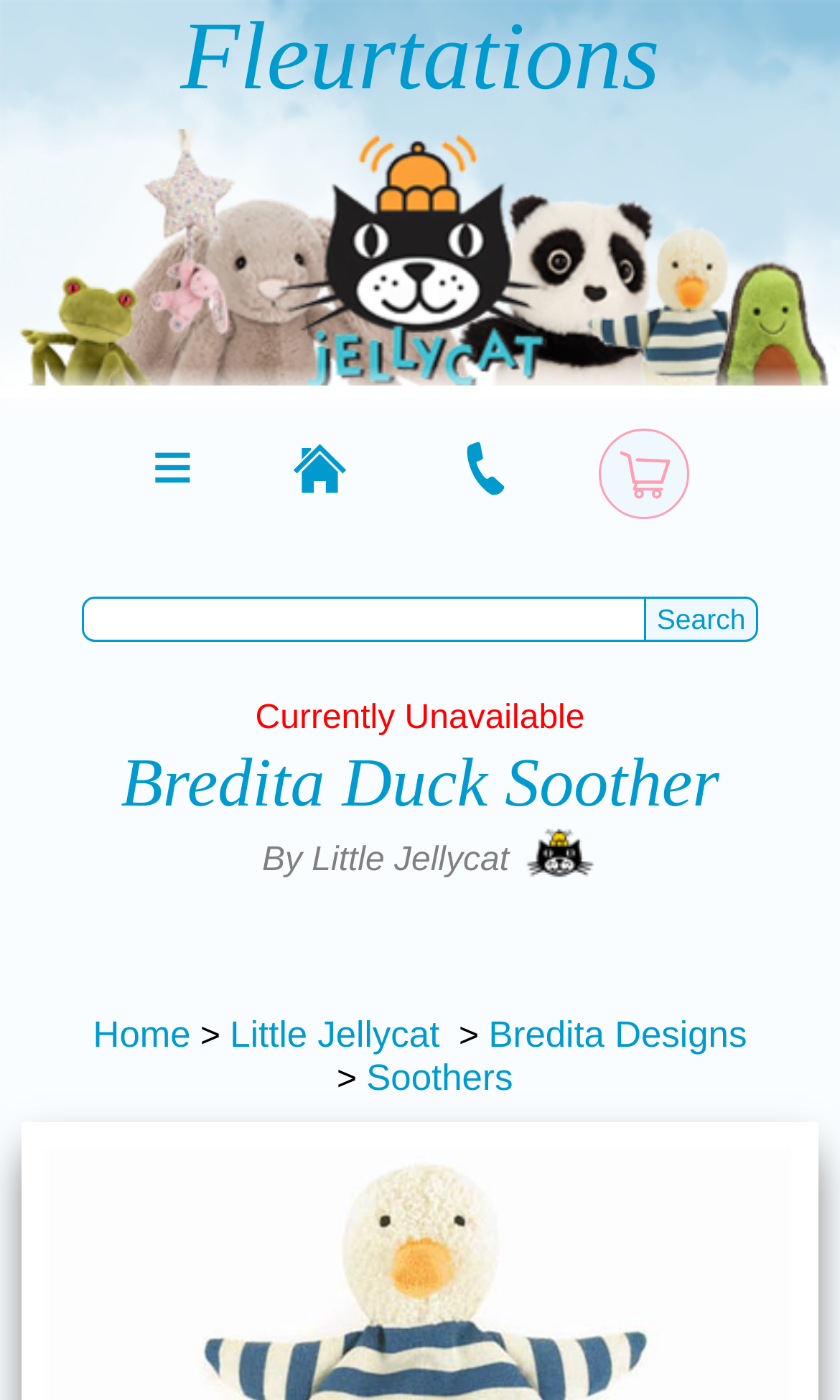Please specify the bounding box coordinates of the clickable region necessary for completing the following instruction: "View product details". The coordinates must consist of four float numbers between 0 and 1, i.e., [left, top, right, bottom].

[0.688, 0.289, 0.86, 0.392]